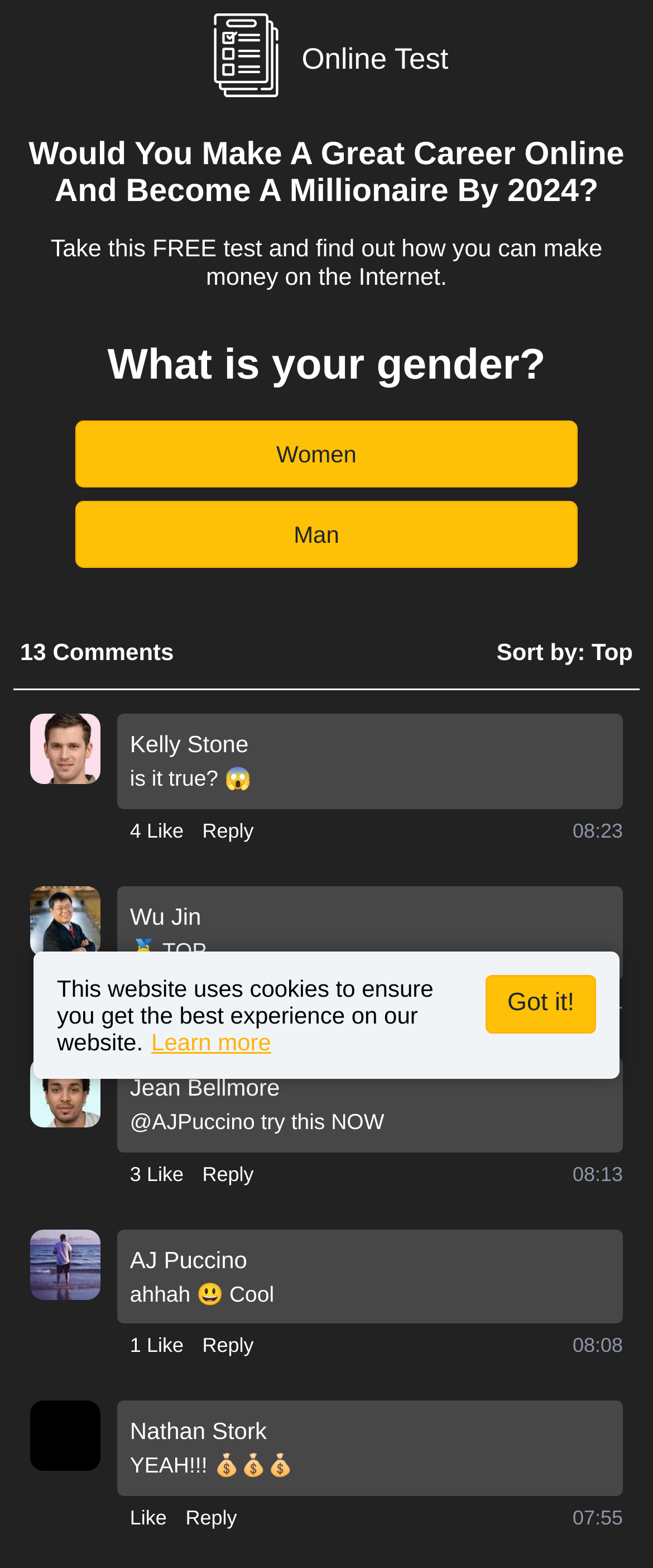Identify and provide the title of the webpage.

Would You Make A Great Career Online And Become A Millionaire By 2024?